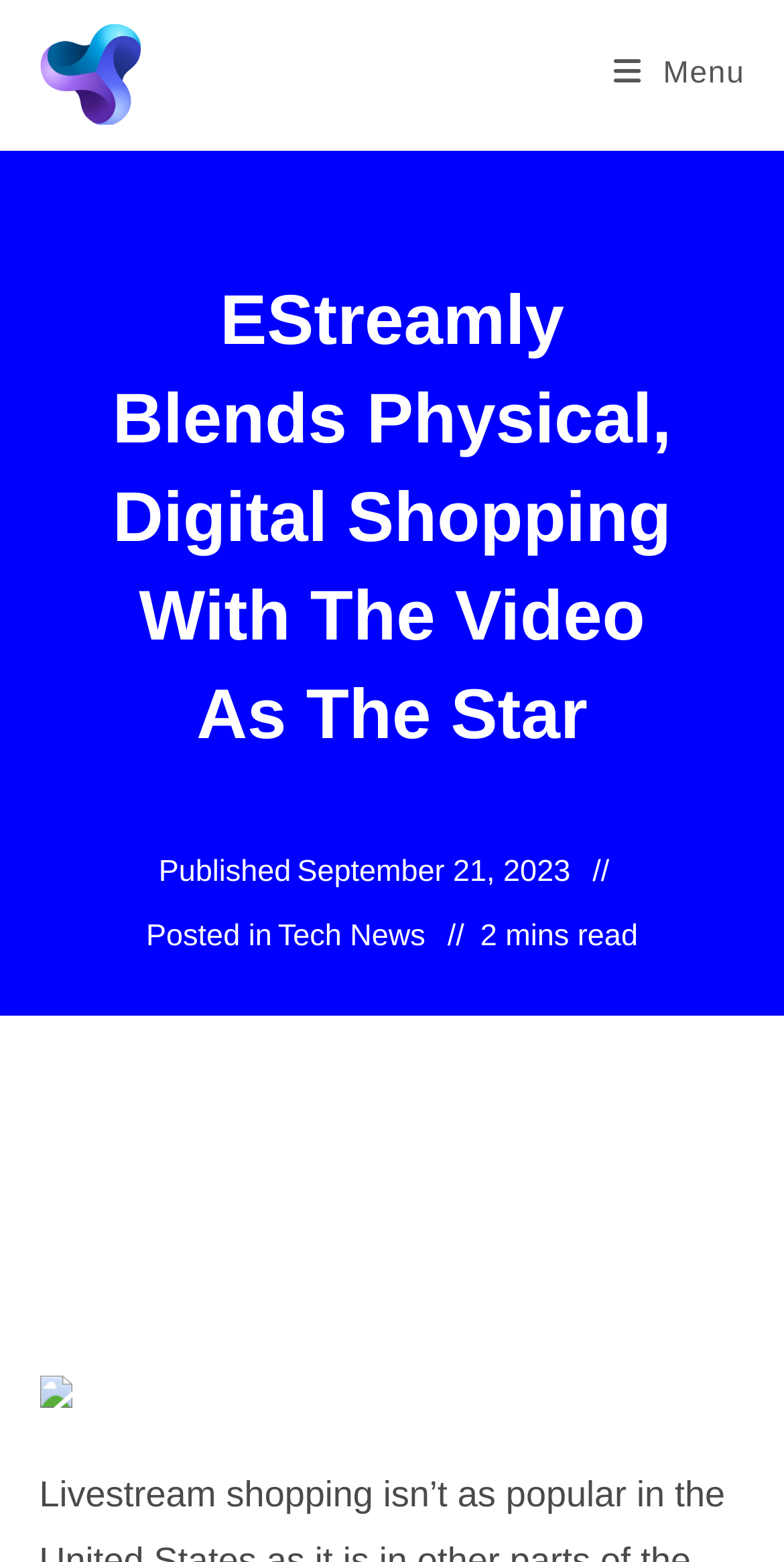Specify the bounding box coordinates (top-left x, top-left y, bottom-right x, bottom-right y) of the UI element in the screenshot that matches this description: Tech News

[0.354, 0.582, 0.543, 0.617]